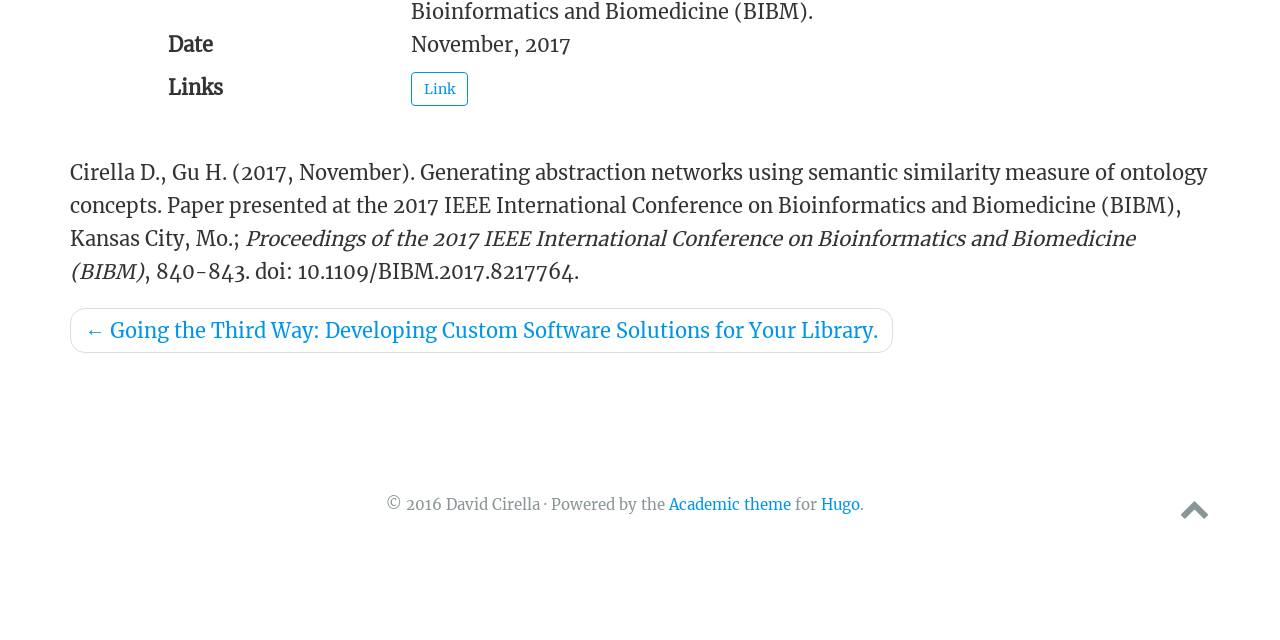Find the coordinates for the bounding box of the element with this description: "Hugo".

[0.641, 0.774, 0.672, 0.803]